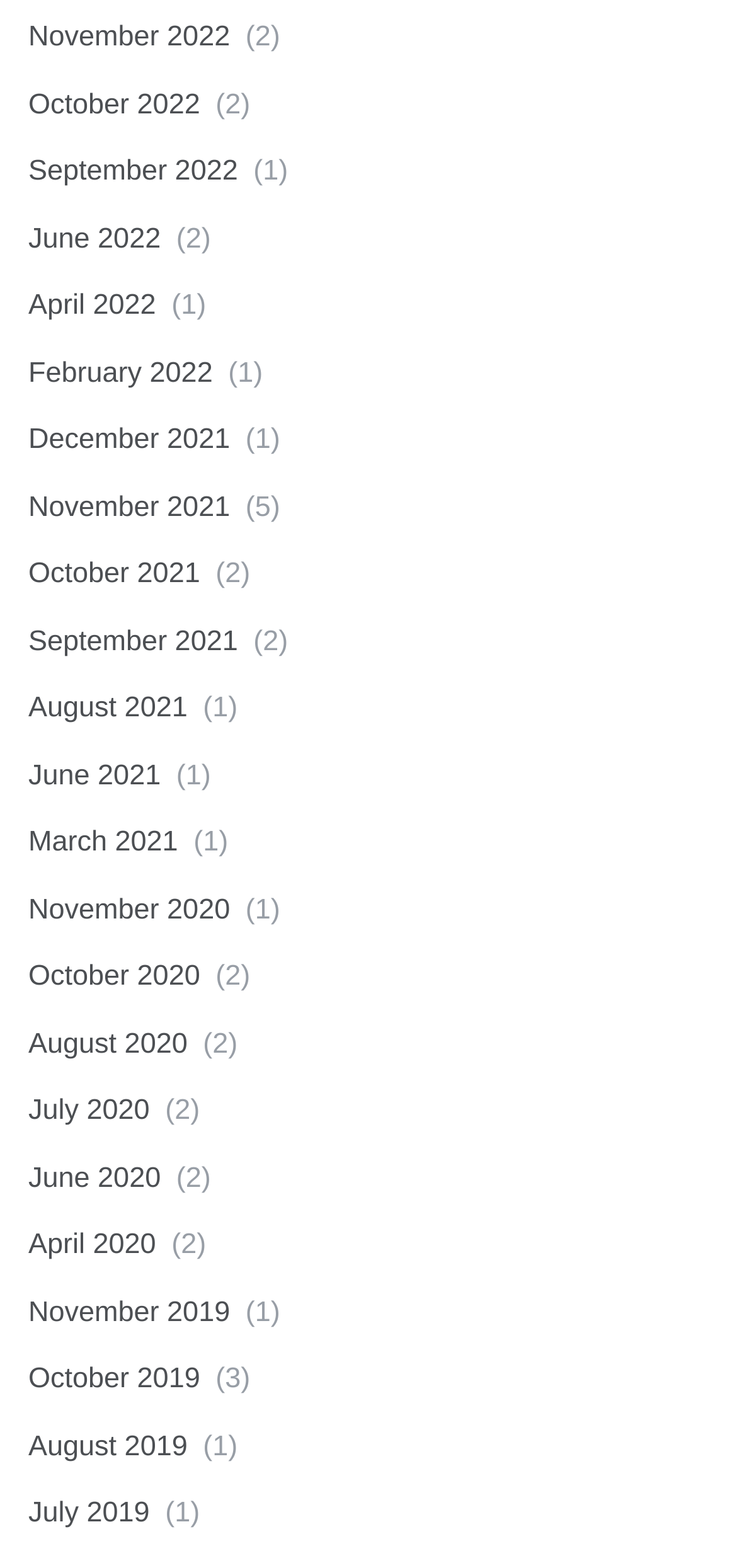Locate the bounding box coordinates of the element that should be clicked to fulfill the instruction: "Check September 2022".

[0.038, 0.099, 0.323, 0.12]